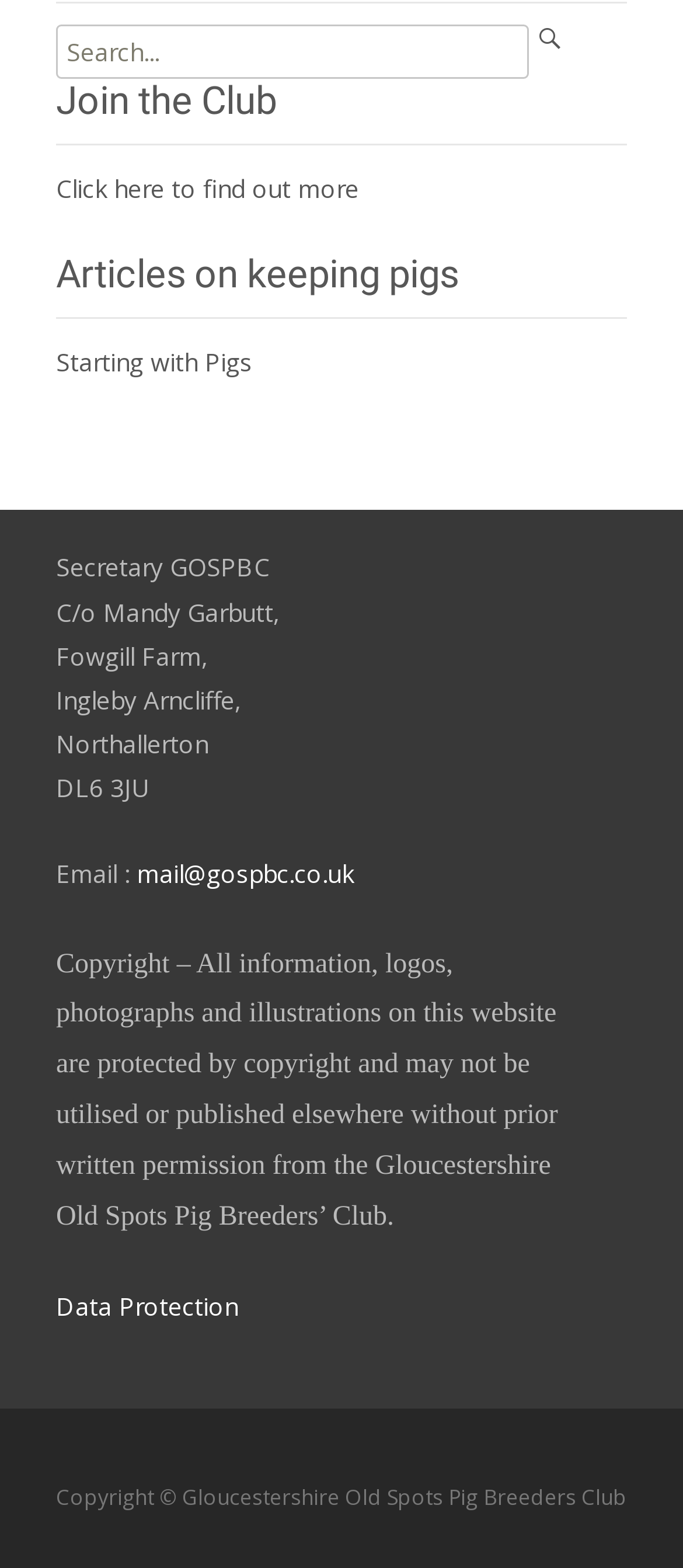What is the email address of the secretary?
Give a detailed response to the question by analyzing the screenshot.

I found the answer by looking at the contact information section, where it says 'Email :' followed by the email address 'mail@gospbc.co.uk'.